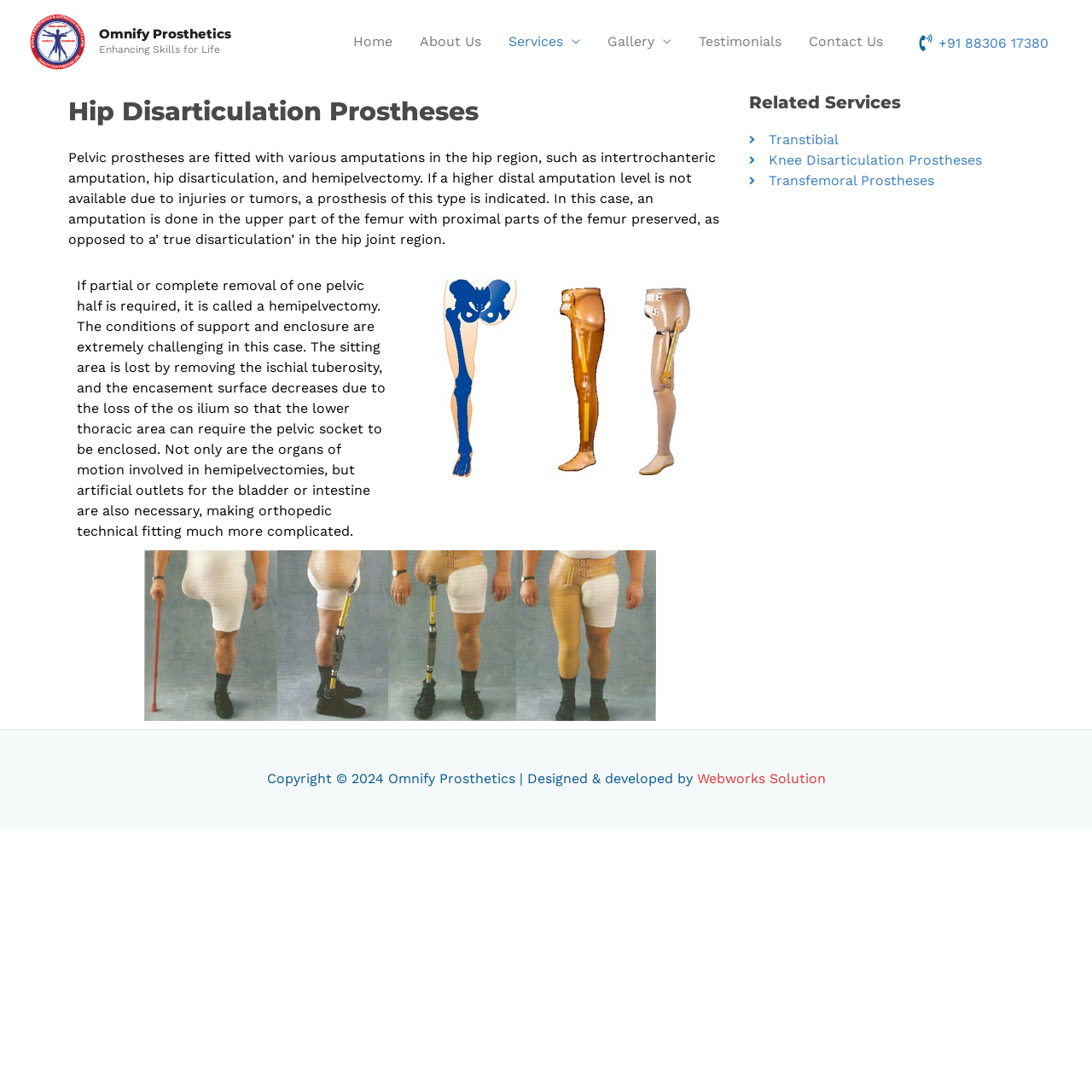Please indicate the bounding box coordinates for the clickable area to complete the following task: "Visit About Us". The coordinates should be specified as four float numbers between 0 and 1, i.e., [left, top, right, bottom].

[0.372, 0.013, 0.453, 0.063]